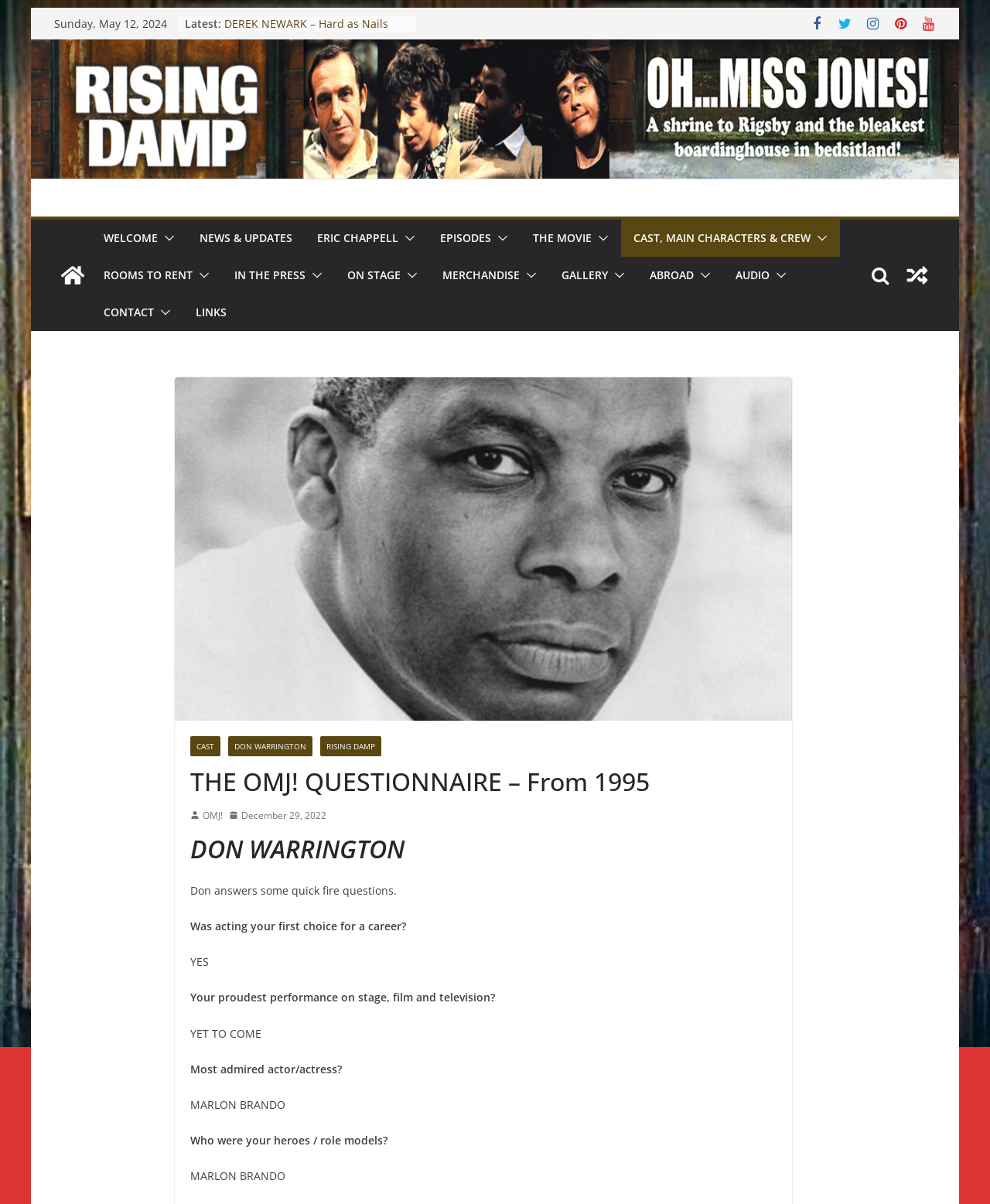Locate the UI element that matches the description MORE FROM AUTHOR in the webpage screenshot. Return the bounding box coordinates in the format (top-left x, top-left y, bottom-right x, bottom-right y), with values ranging from 0 to 1.

None